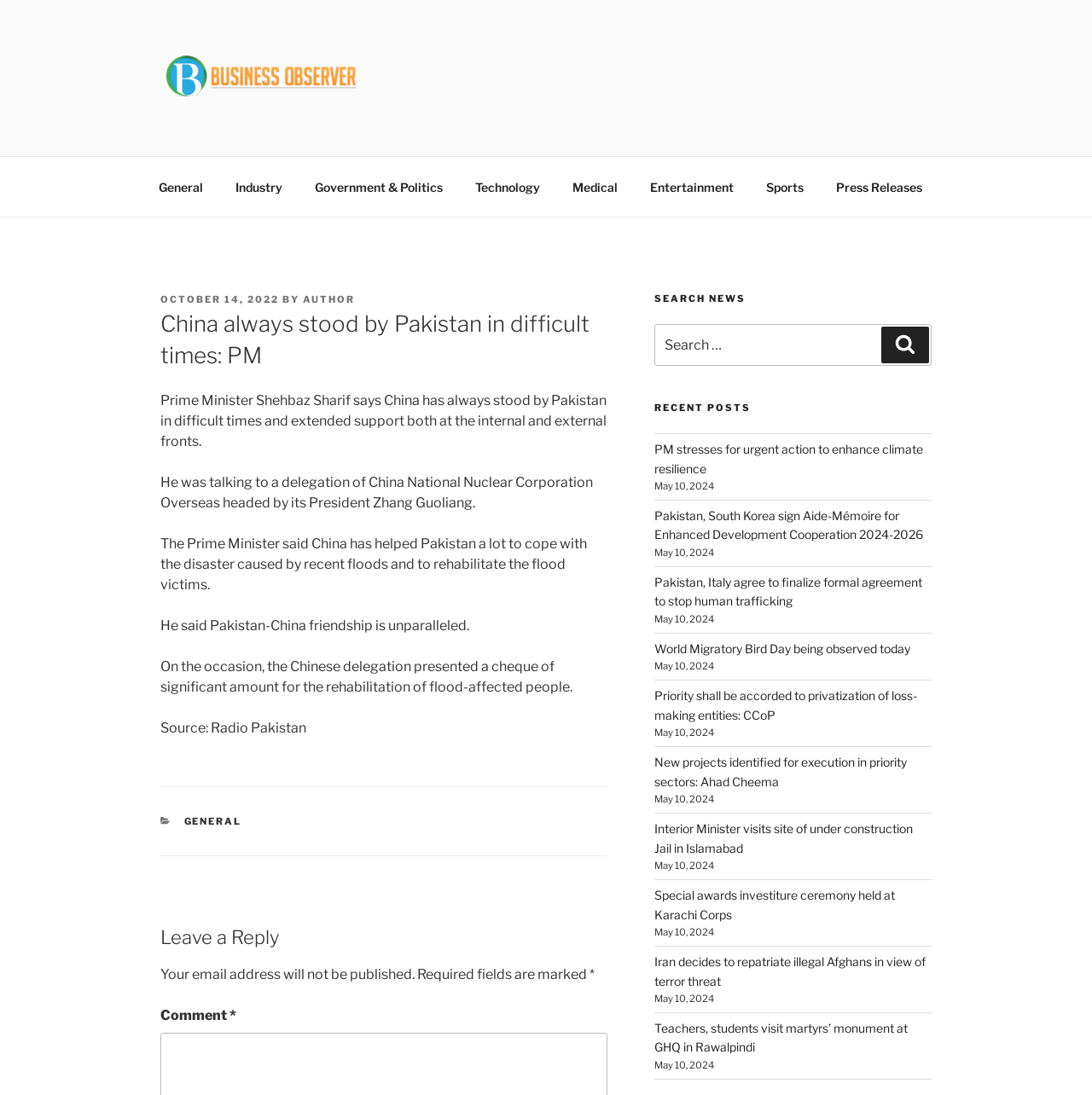Highlight the bounding box coordinates of the region I should click on to meet the following instruction: "Leave a reply".

[0.147, 0.844, 0.556, 0.868]